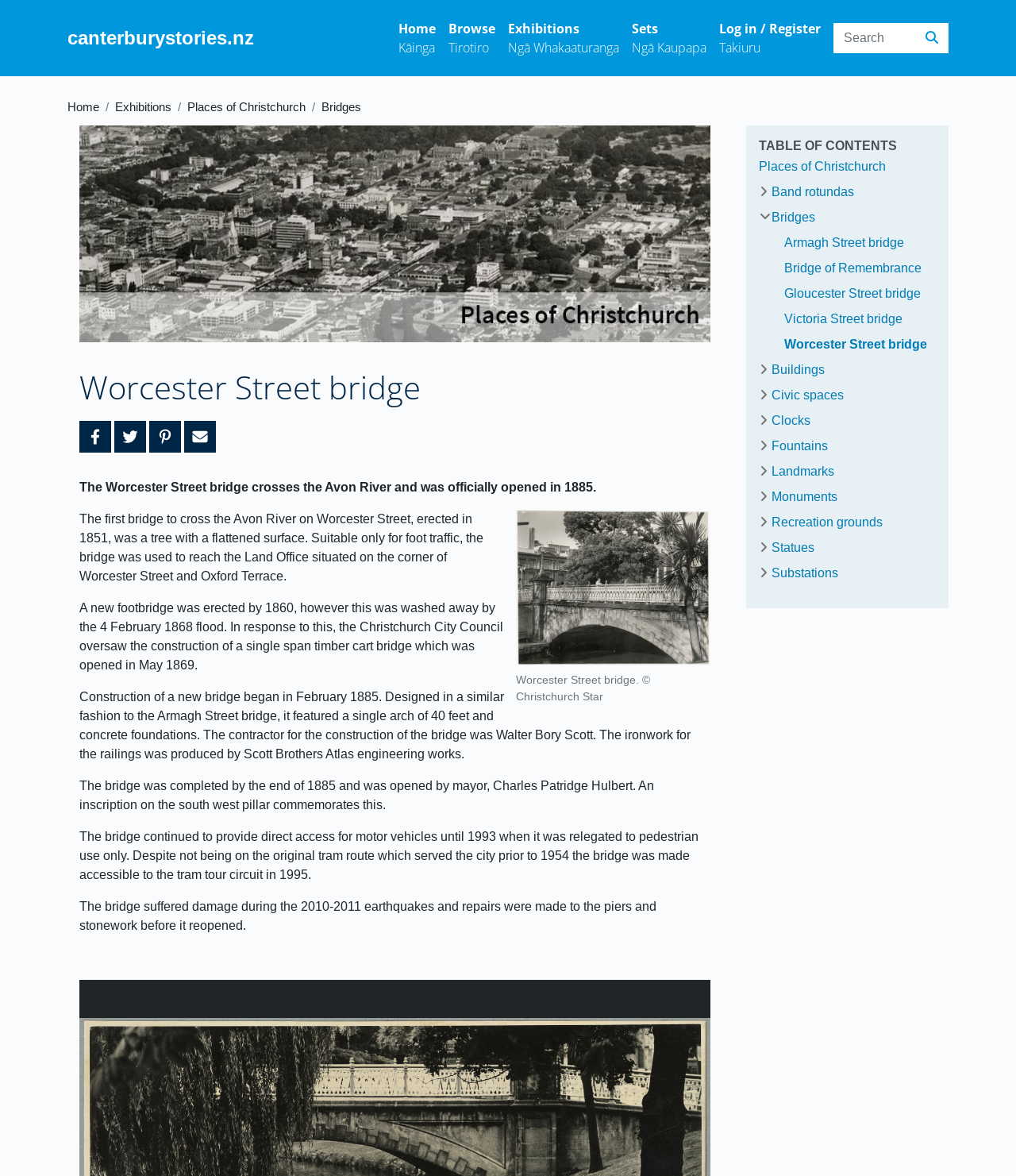Locate the bounding box coordinates of the element that needs to be clicked to carry out the instruction: "Go to Home page". The coordinates should be given as four float numbers ranging from 0 to 1, i.e., [left, top, right, bottom].

[0.386, 0.011, 0.435, 0.054]